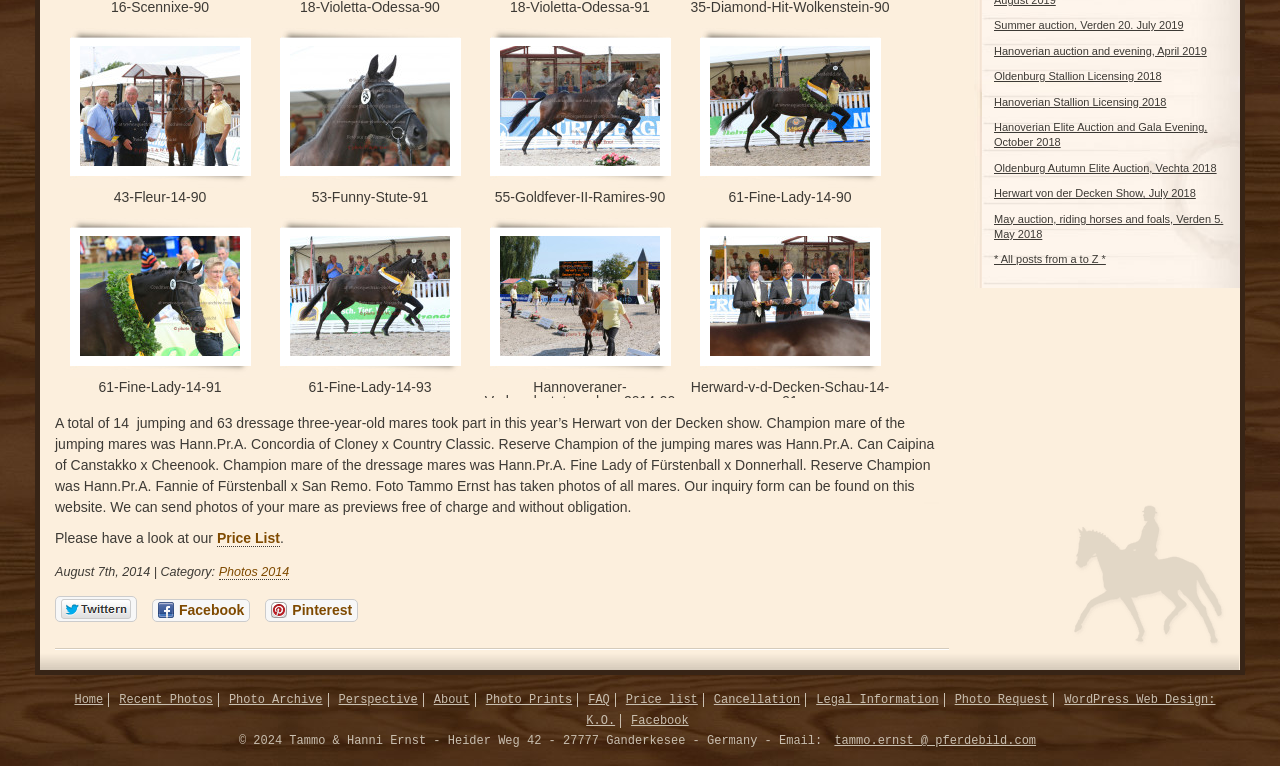Bounding box coordinates are specified in the format (top-left x, top-left y, bottom-right x, bottom-right y). All values are floating point numbers bounded between 0 and 1. Please provide the bounding box coordinate of the region this sentence describes: Price list

[0.485, 0.898, 0.549, 0.93]